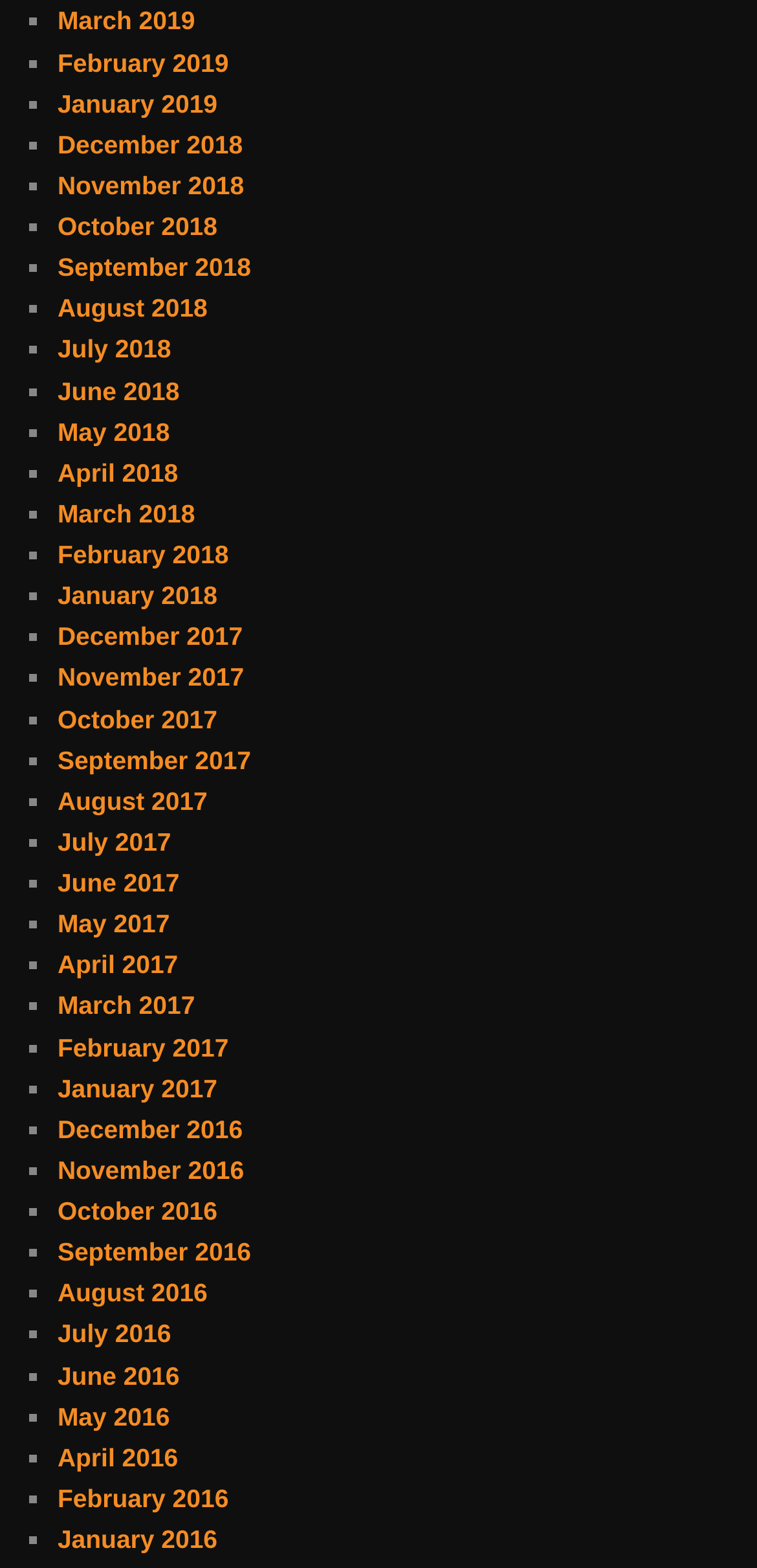Point out the bounding box coordinates of the section to click in order to follow this instruction: "View March 2019".

[0.076, 0.004, 0.258, 0.023]